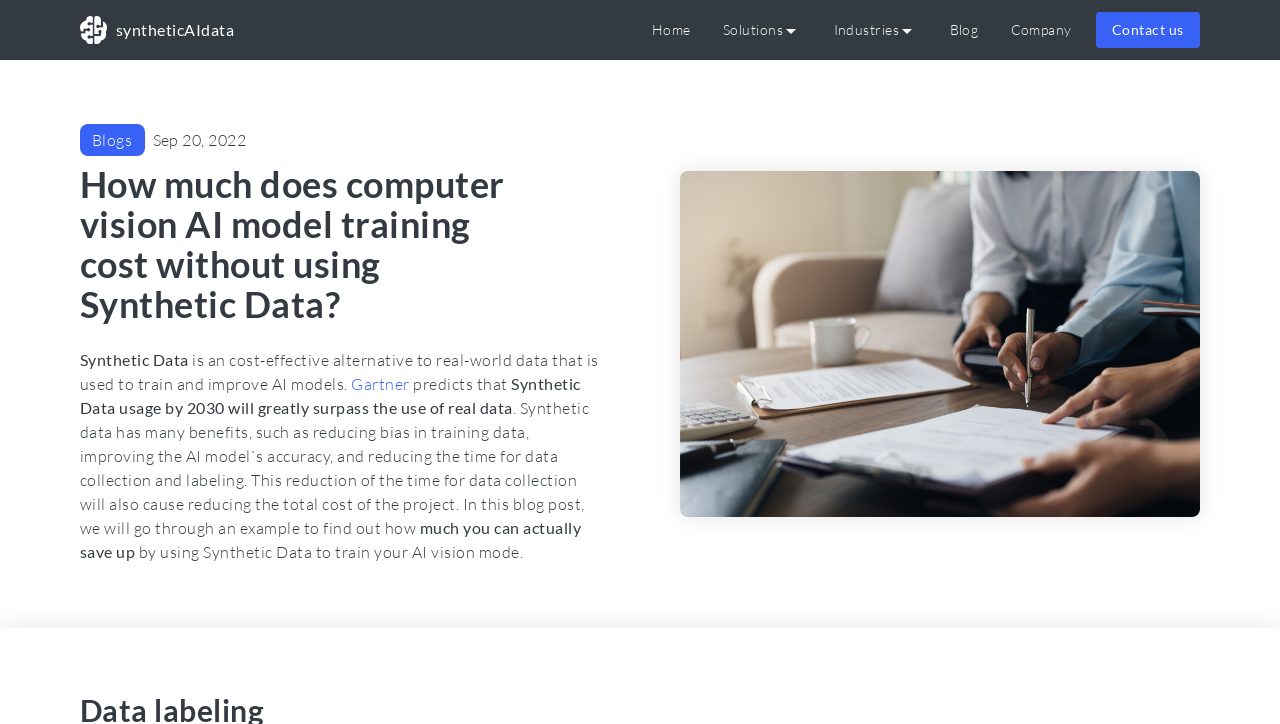Using the webpage screenshot, locate the HTML element that fits the following description and provide its bounding box: "DUTS Design".

None